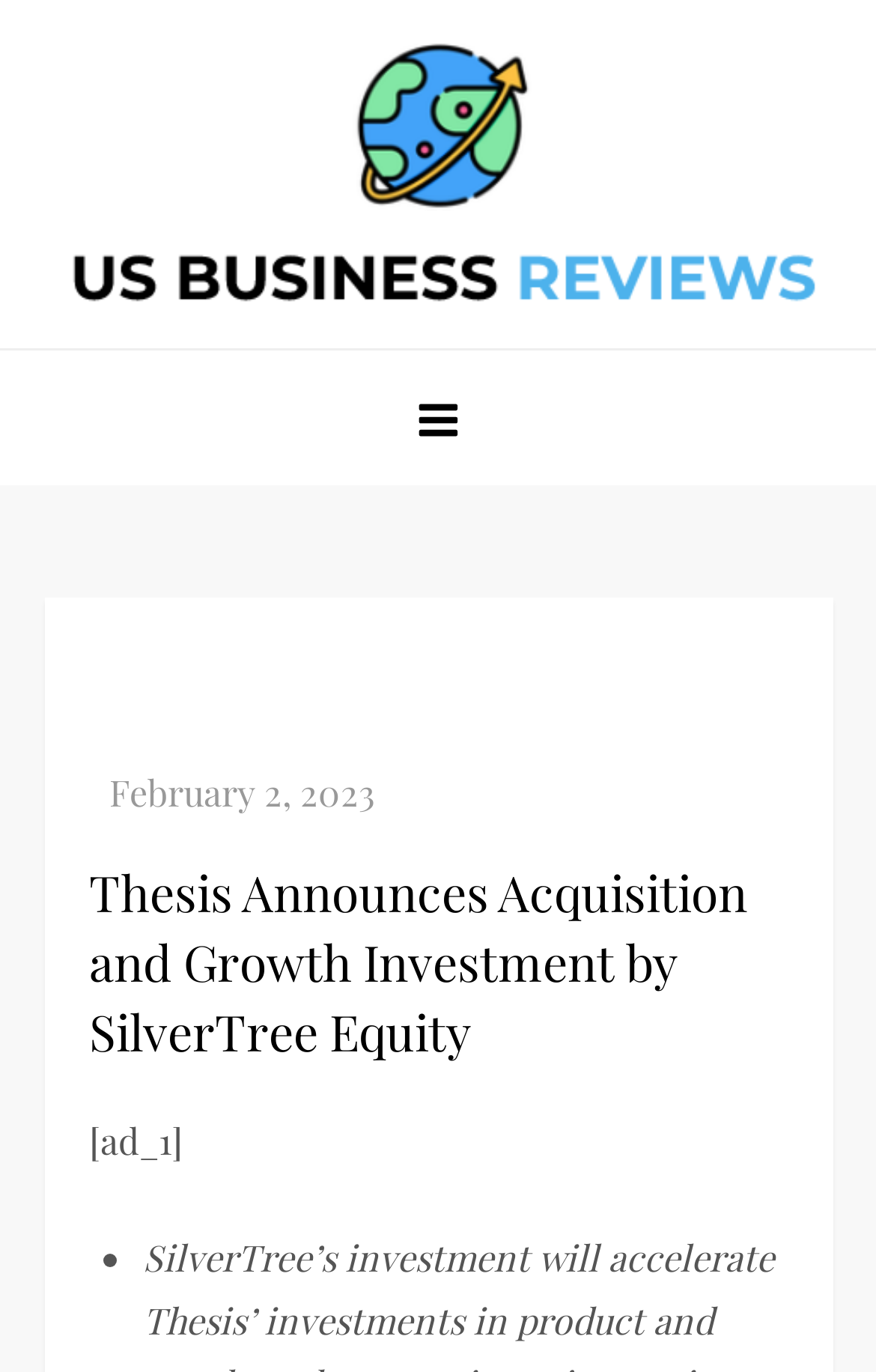Can you find and provide the main heading text of this webpage?

Thesis Announces Acquisition and Growth Investment by SilverTree Equity